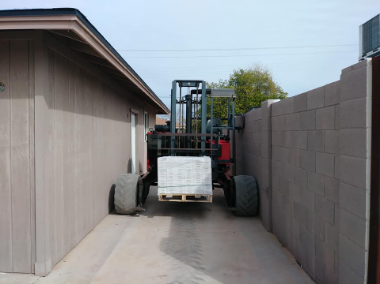Please provide a comprehensive answer to the question below using the information from the image: What is on the left side of the forklift?

The image shows that on the left side of the forklift, there is a building featuring a textured wall, which is one of the structures that the forklift is navigating between.